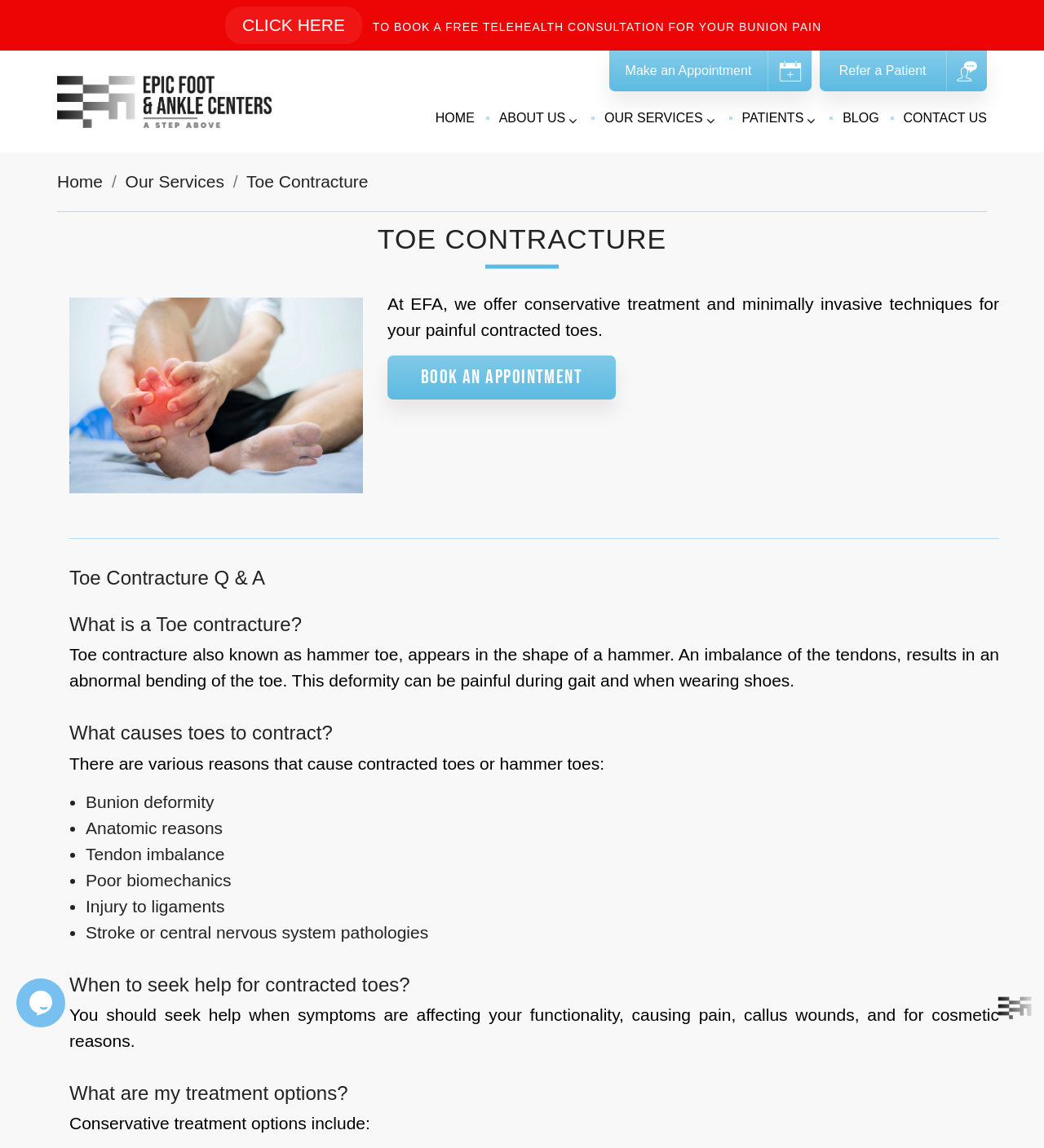Extract the bounding box coordinates for the UI element described as: "Toe Contracture".

[0.236, 0.15, 0.353, 0.166]